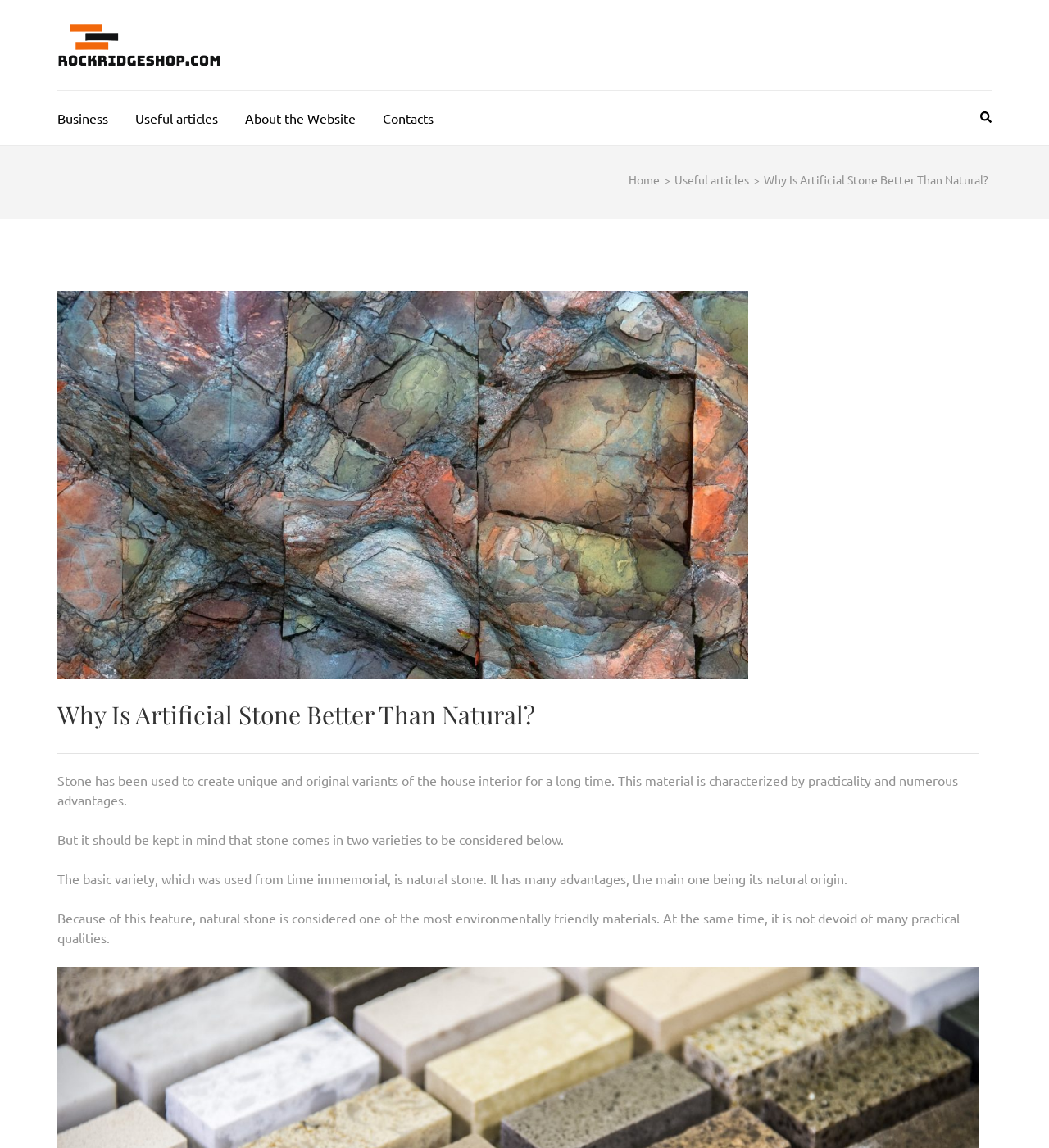Point out the bounding box coordinates of the section to click in order to follow this instruction: "visit business page".

[0.055, 0.079, 0.103, 0.122]